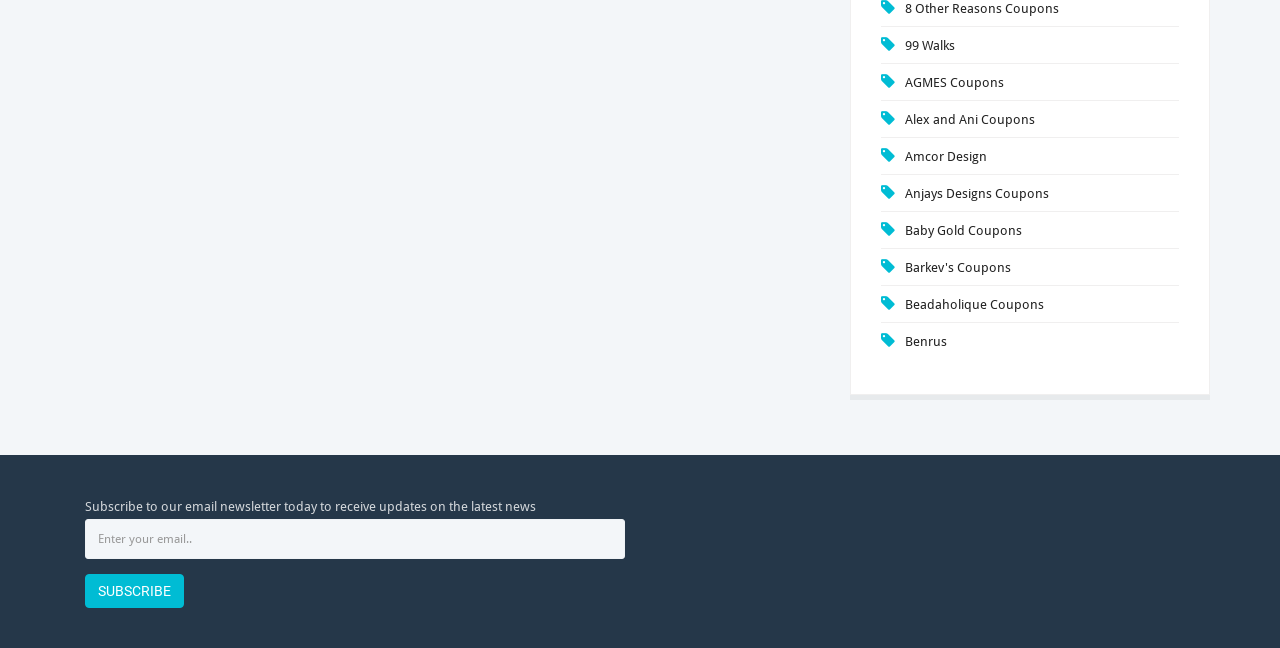Identify the bounding box for the UI element described as: "SUBSCRIBE". The coordinates should be four float numbers between 0 and 1, i.e., [left, top, right, bottom].

[0.066, 0.885, 0.144, 0.938]